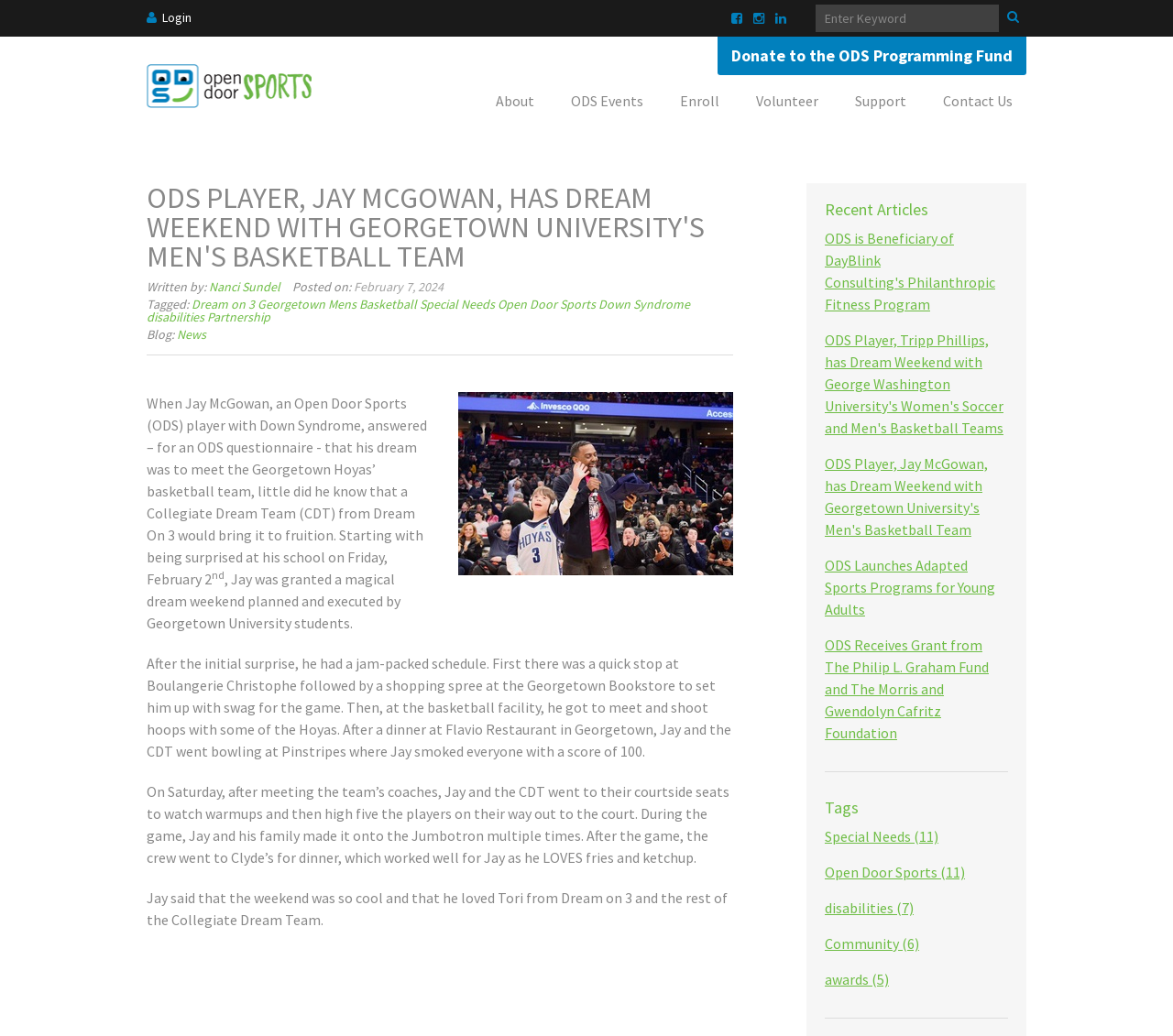Answer the following query concisely with a single word or phrase:
How many times did Jay and his family appear on the Jumbotron during the game?

multiple times